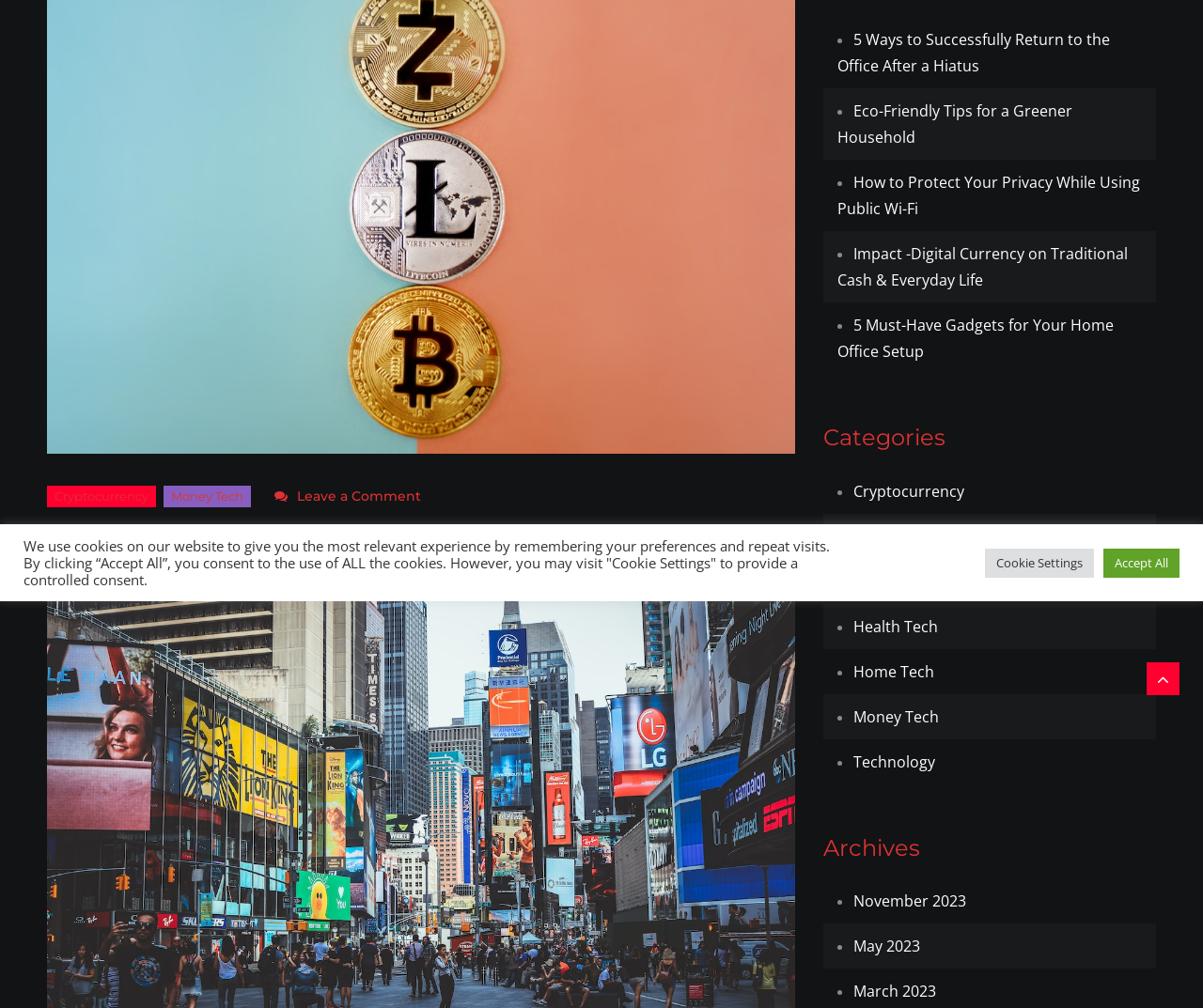Bounding box coordinates are specified in the format (top-left x, top-left y, bottom-right x, bottom-right y). All values are floating point numbers bounded between 0 and 1. Please provide the bounding box coordinate of the region this sentence describes: Giveaways & Collaborations

[0.709, 0.566, 0.873, 0.587]